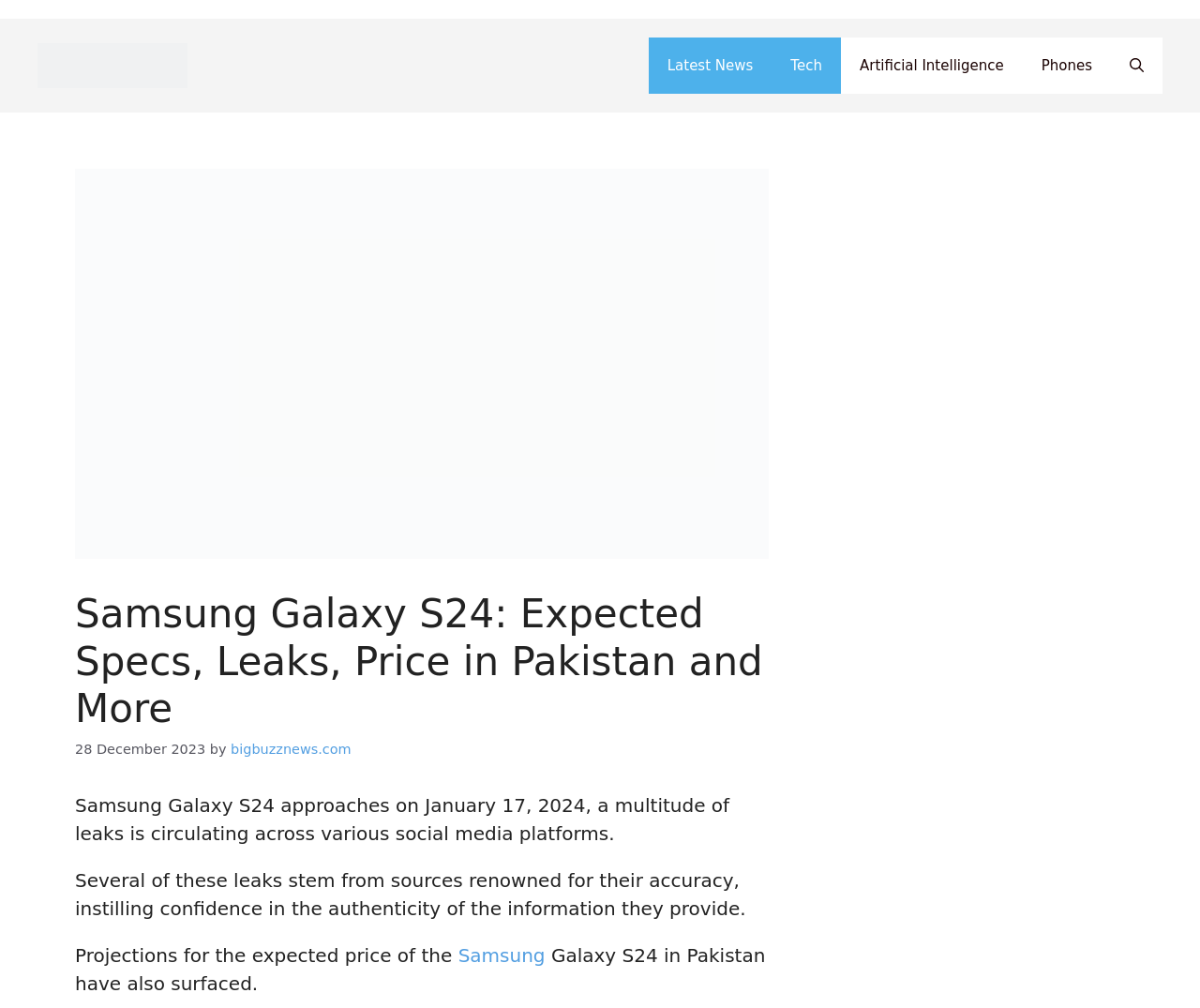What is the date of publication of this article?
Use the image to answer the question with a single word or phrase.

28 December 2023